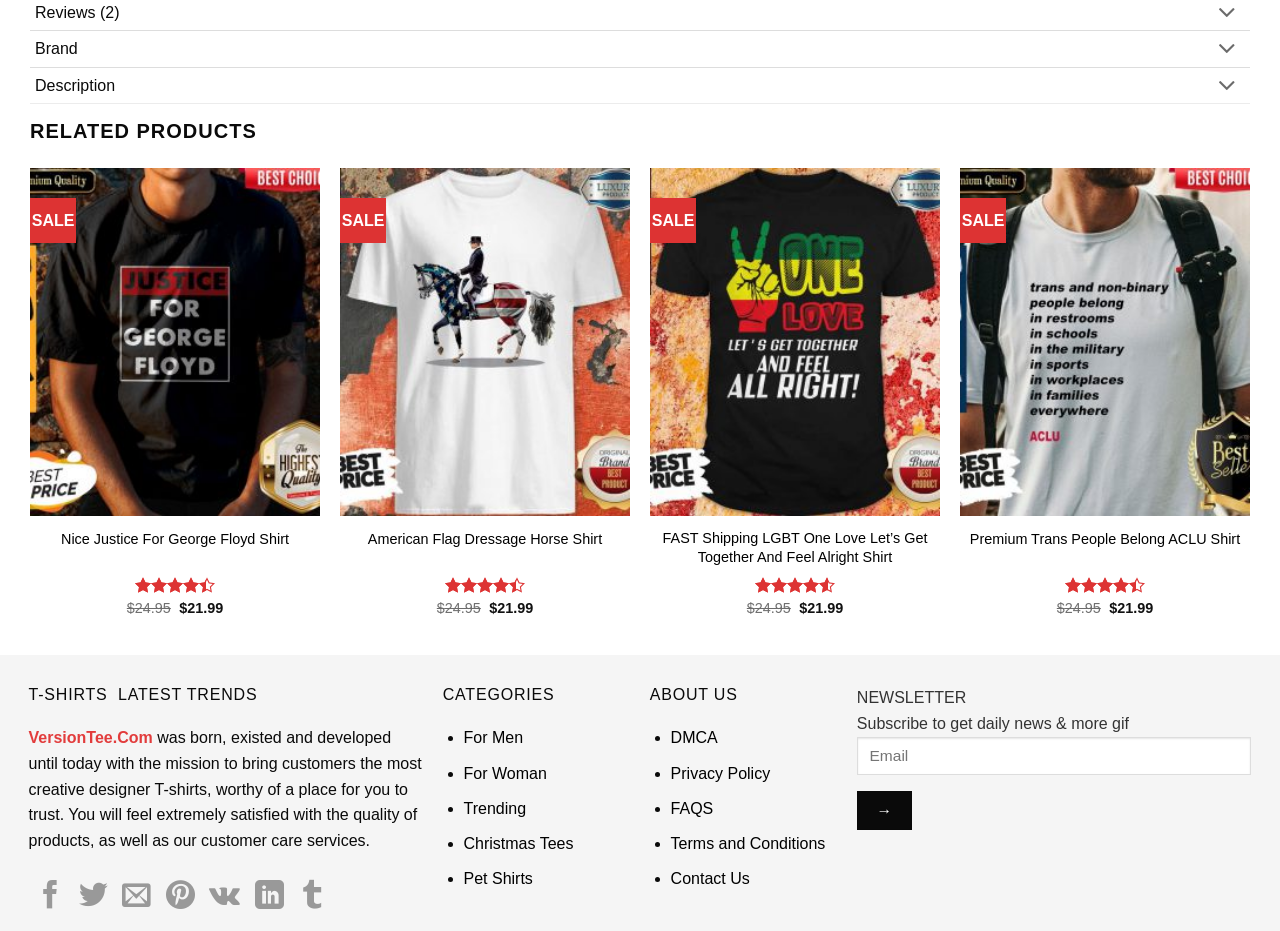What is the mission of VersionTee.Com?
Provide a detailed and well-explained answer to the question.

According to the webpage, VersionTee.Com was born, existed, and developed until today with the mission to bring customers the most creative designer T-shirts, worthy of a place for you to trust.